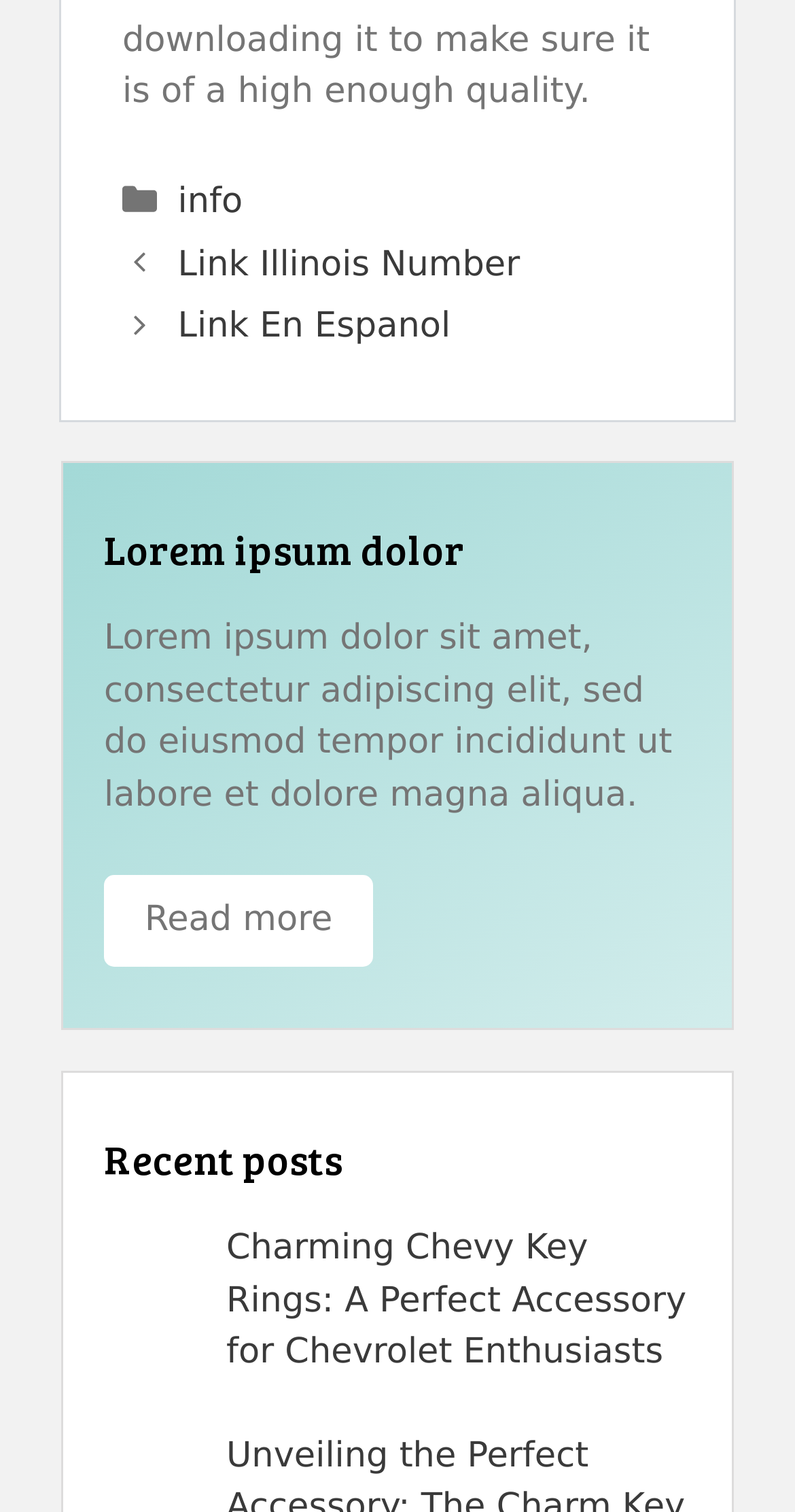What is the category of the post 'Link Illinois Number'?
Refer to the image and provide a one-word or short phrase answer.

Categories